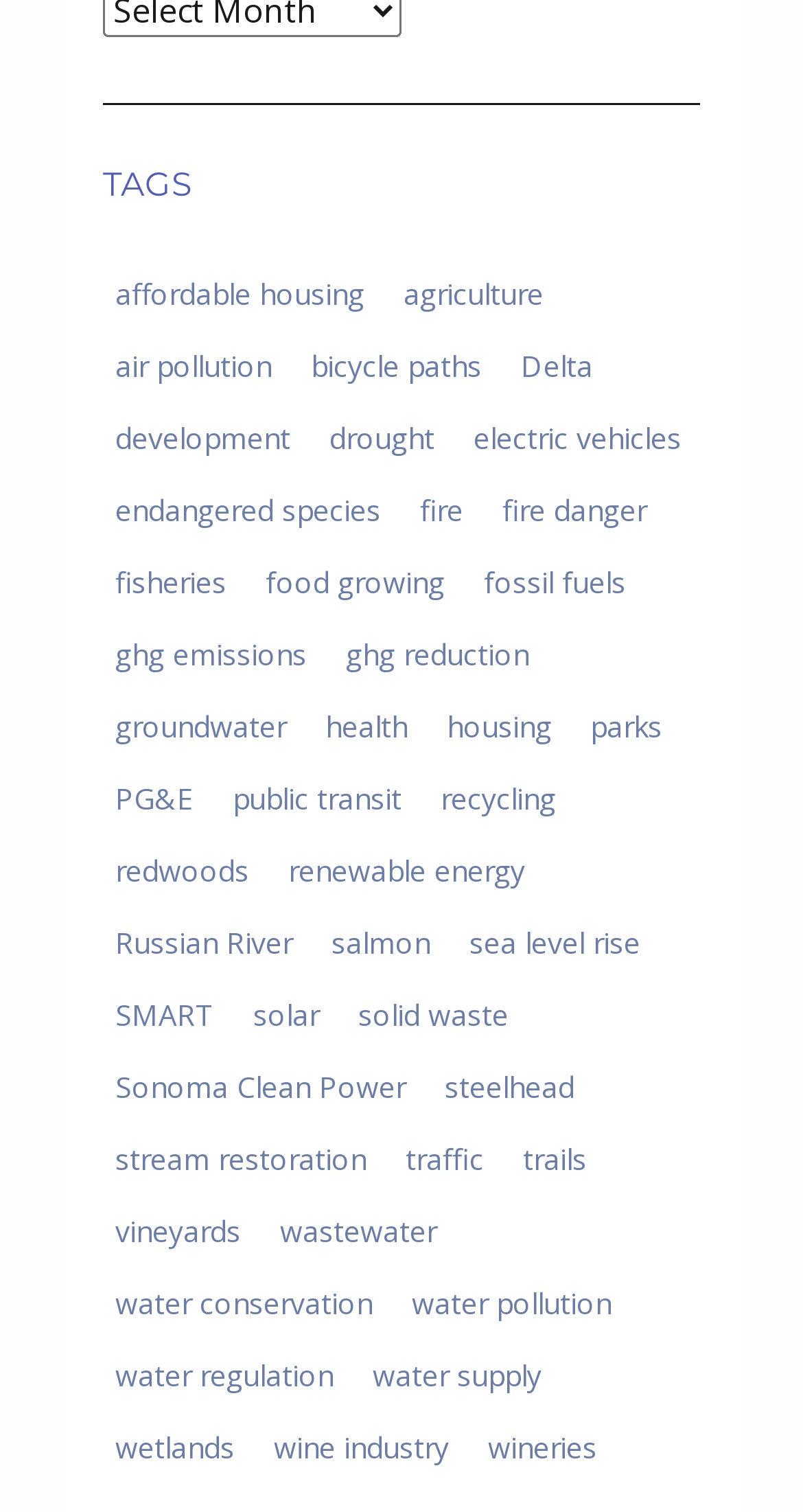Is 'agriculture' a tag related to environment?
Using the image, provide a detailed and thorough answer to the question.

I looked at the link with the text 'agriculture' under the 'Tags' navigation element and inferred that it is related to the environment, as it is listed alongside other tags related to environmental topics.